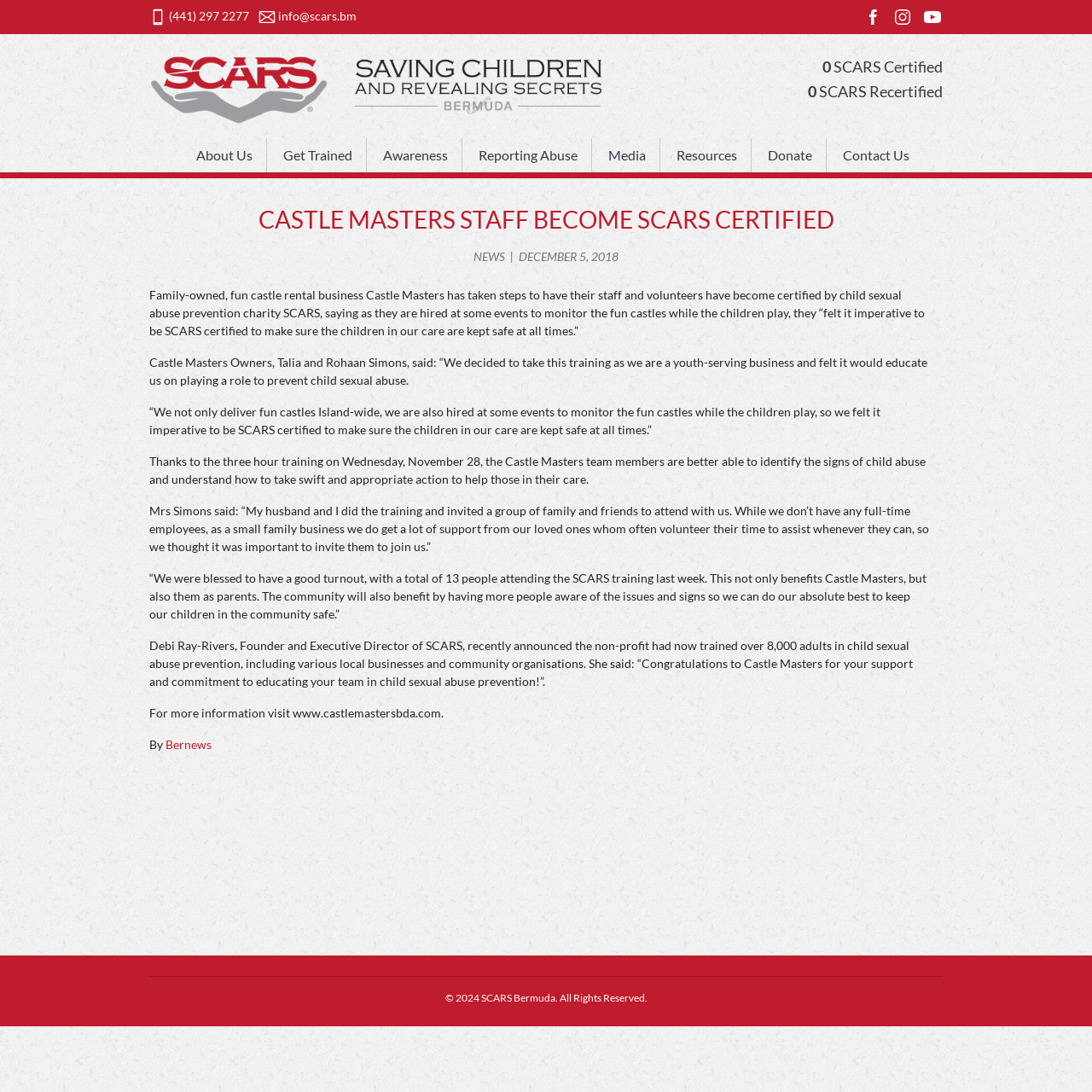Bounding box coordinates should be provided in the format (top-left x, top-left y, bottom-right x, bottom-right y) with all values between 0 and 1. Identify the bounding box for this UI element: info@scars.bm

[0.237, 0.008, 0.327, 0.021]